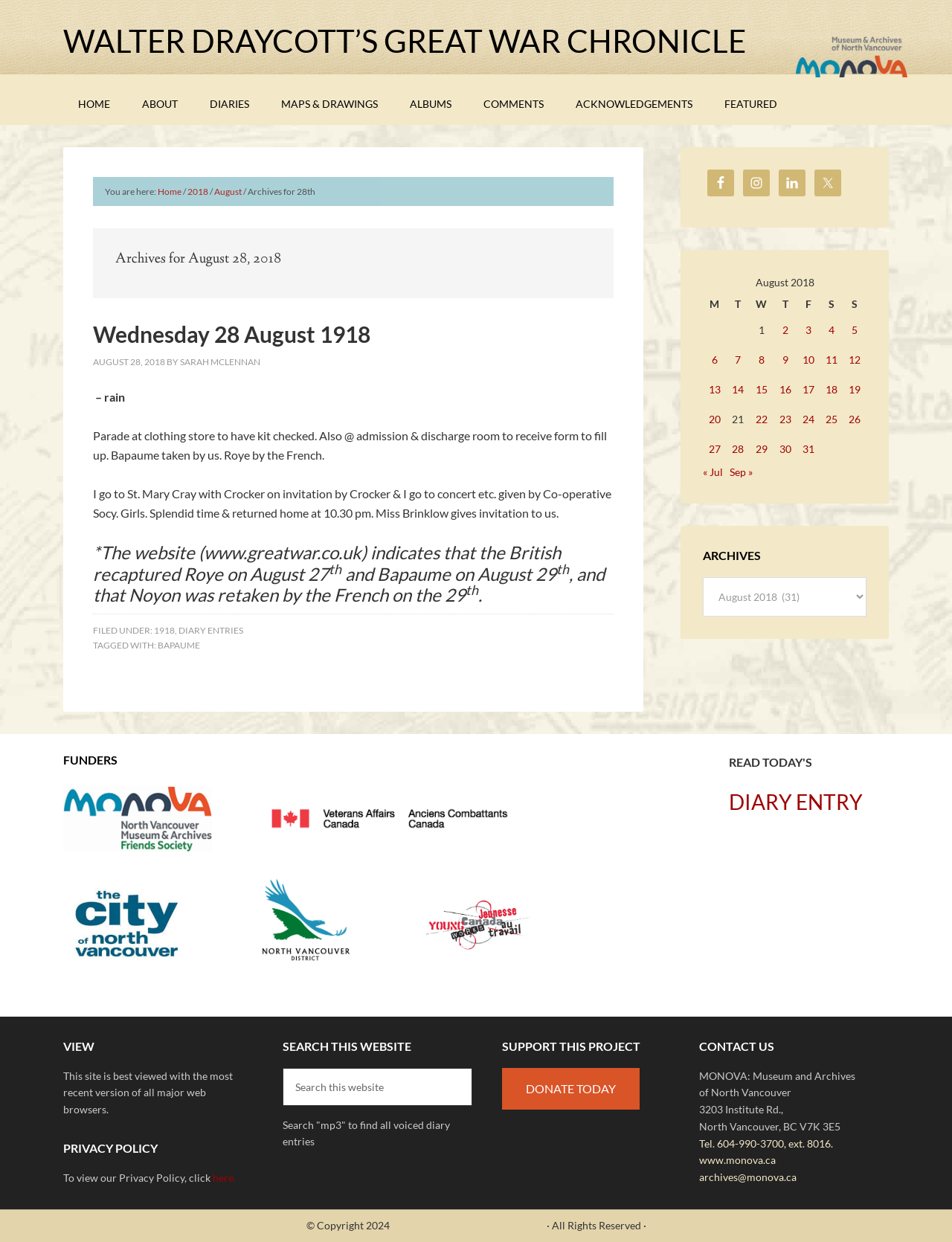Locate and provide the bounding box coordinates for the HTML element that matches this description: "- Draycott's Great War Chronicle".

[0.411, 0.981, 0.571, 0.992]